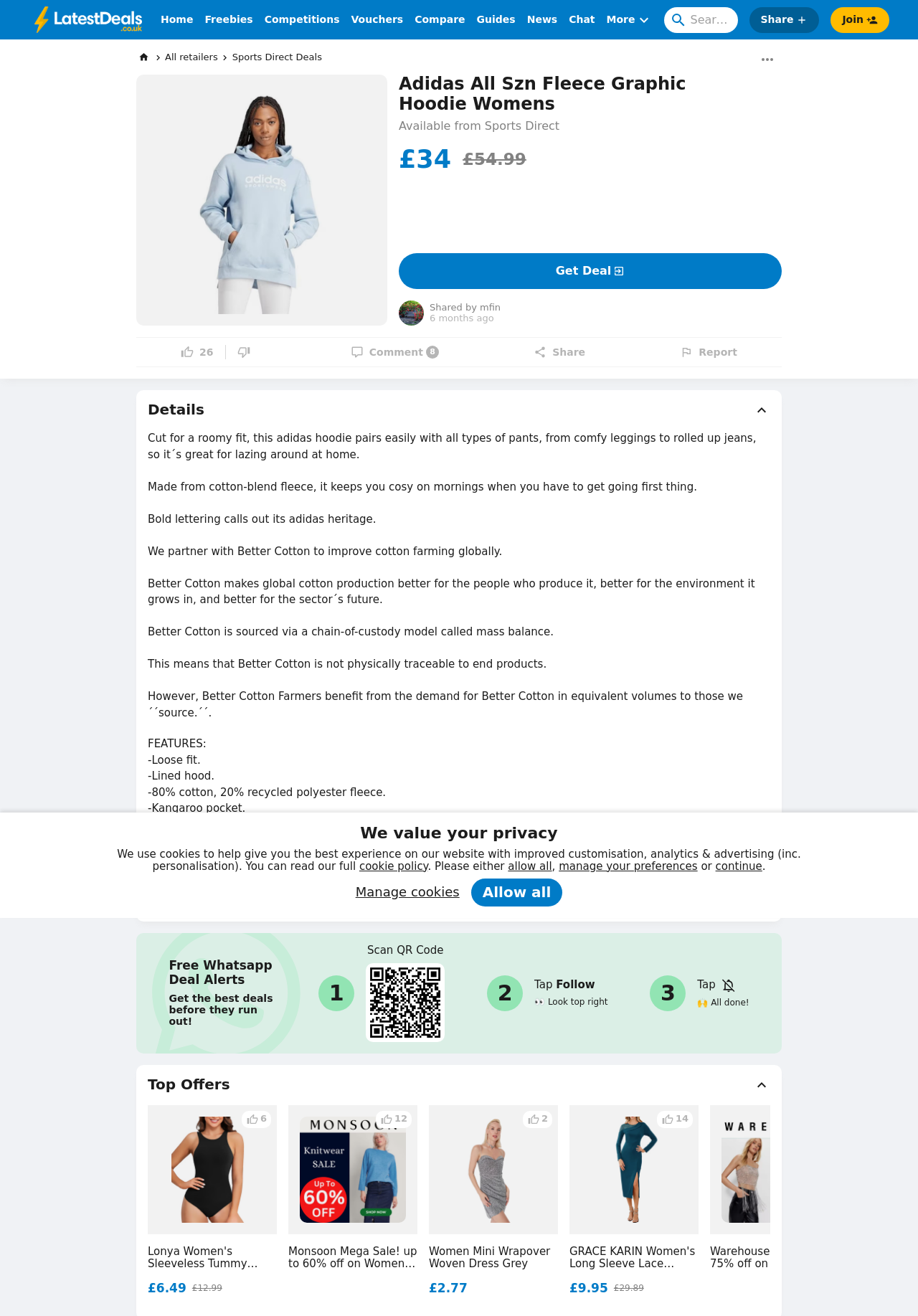Identify the bounding box of the HTML element described as: "Contact Us".

None